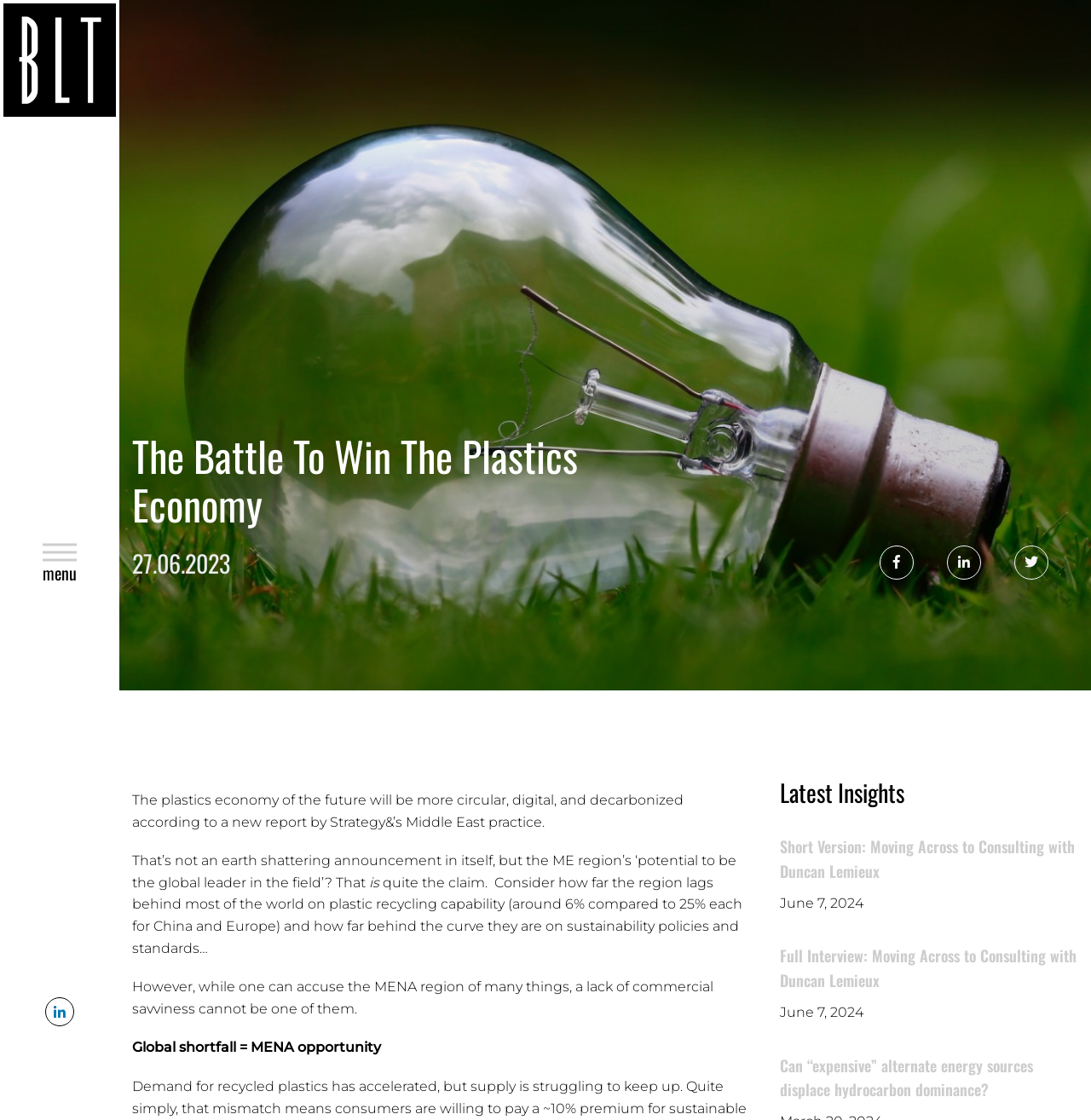Locate the bounding box coordinates of the UI element described by: "title="Share with LinkedIn"". Provide the coordinates as four float numbers between 0 and 1, formatted as [left, top, right, bottom].

[0.868, 0.487, 0.899, 0.518]